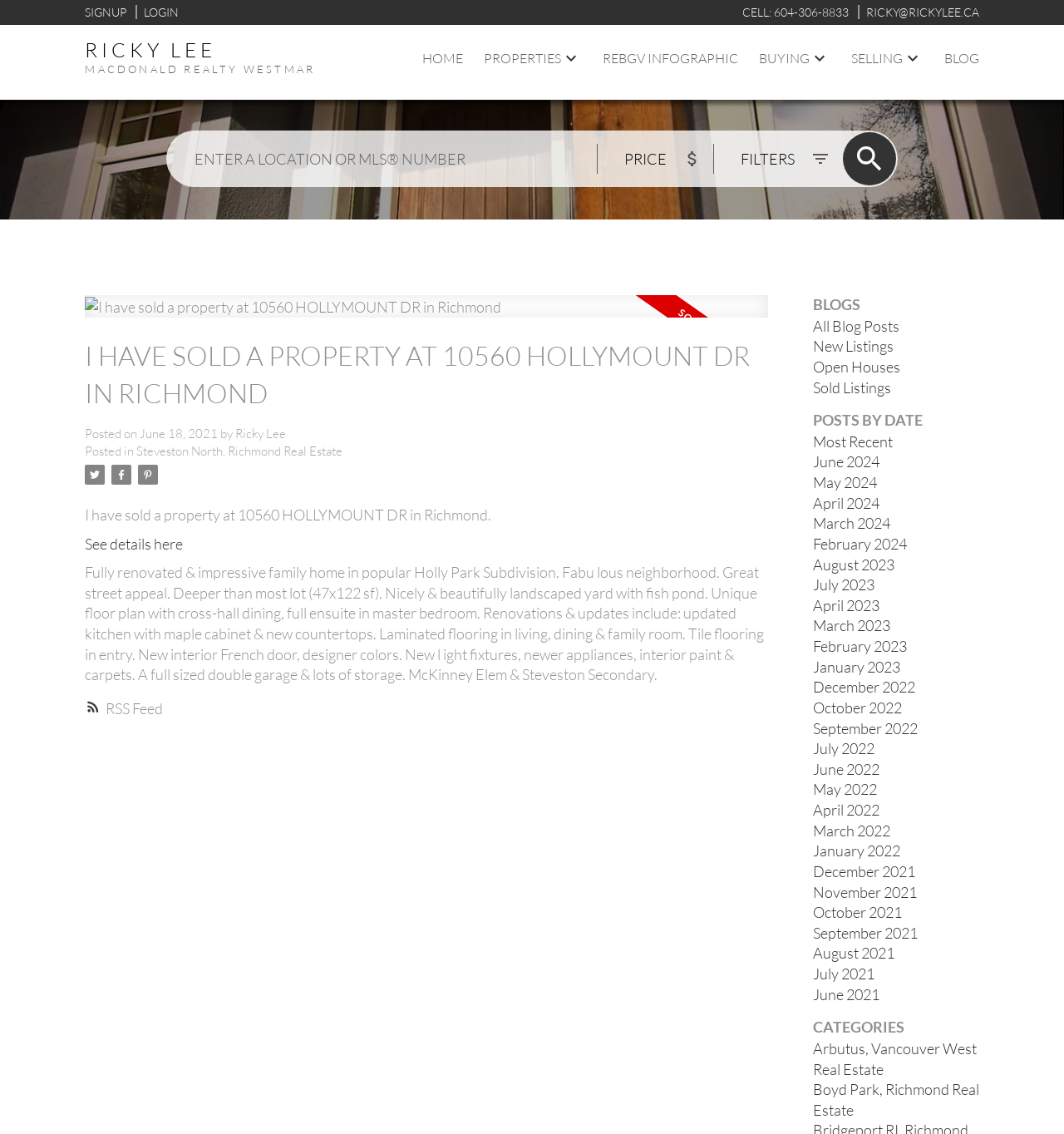Can you find the bounding box coordinates for the UI element given this description: "REBGV Infographic"? Provide the coordinates as four float numbers between 0 and 1: [left, top, right, bottom].

[0.566, 0.043, 0.694, 0.059]